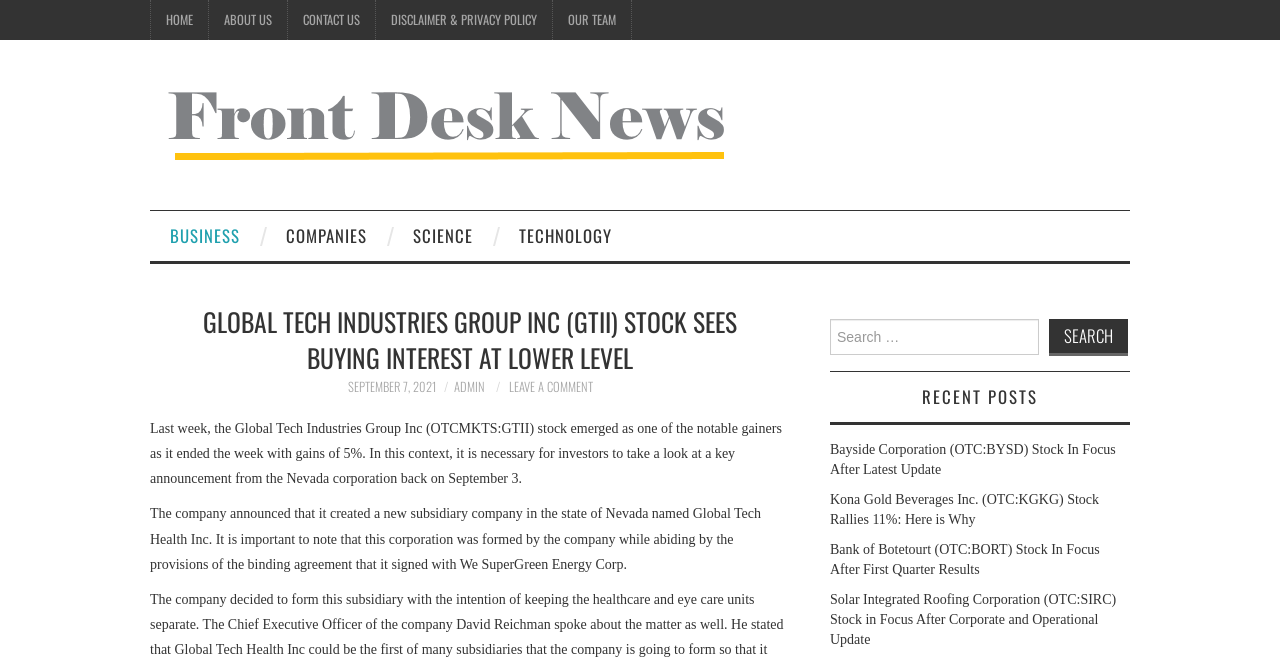What is the company mentioned in the article?
Can you offer a detailed and complete answer to this question?

The article mentions that the Global Tech Industries Group Inc (OTCMKTS:GTII) stock emerged as one of the notable gainers as it ended the week with gains of 5%. This information is obtained from the static text element with the OCR text 'Last week, the Global Tech Industries Group Inc (OTCMKTS:GTII) stock emerged as one of the notable gainers as it ended the week with gains of 5%. In this context, it is necessary for investors to take a look at a key announcement from the Nevada corporation back on September 3.'